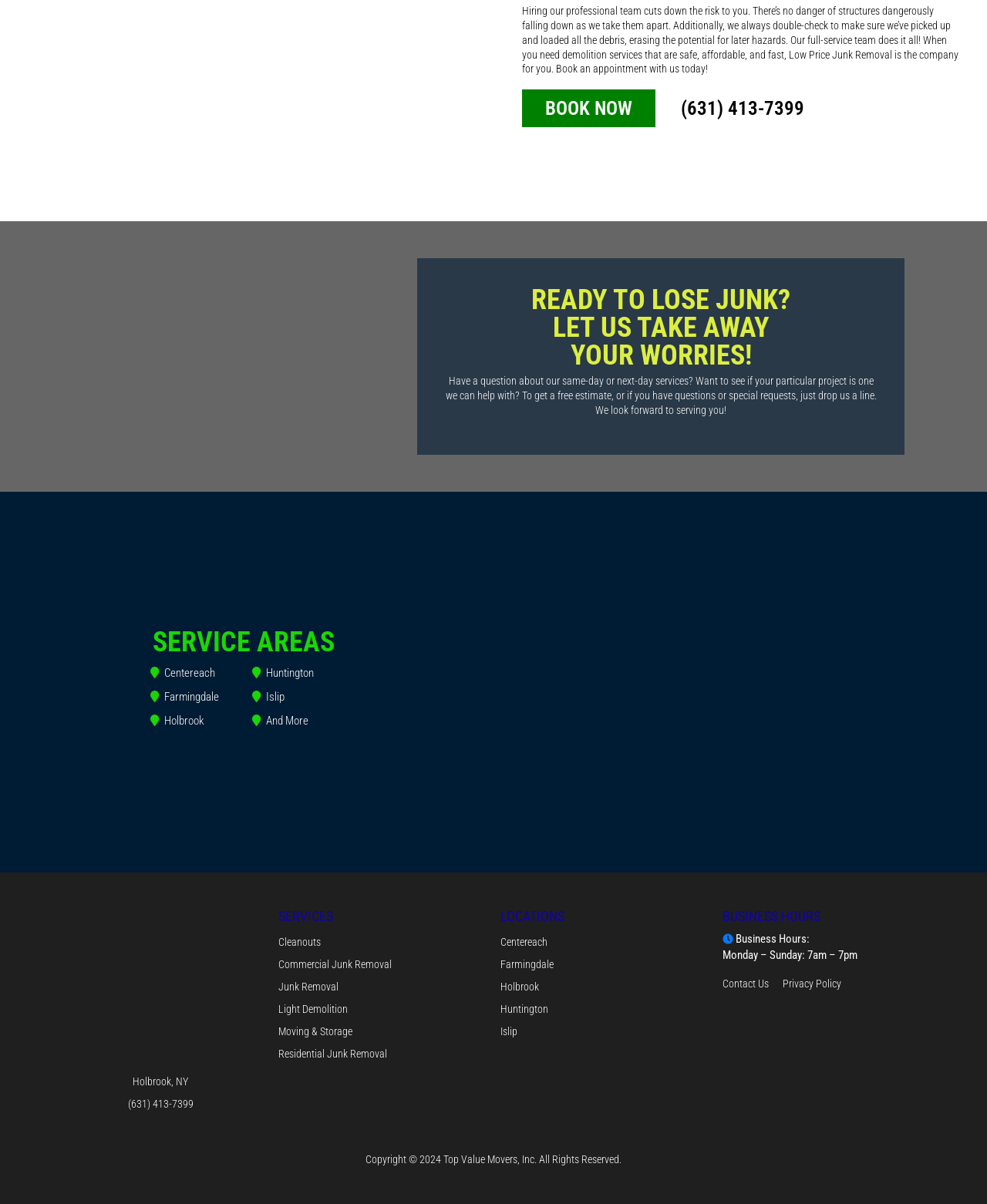By analyzing the image, answer the following question with a detailed response: What areas does the company serve?

The company serves various areas, including Centereach, Farmingdale, Holbrook, Huntington, Islip, and more, which can be found in the 'SERVICE AREAS' section of the webpage.